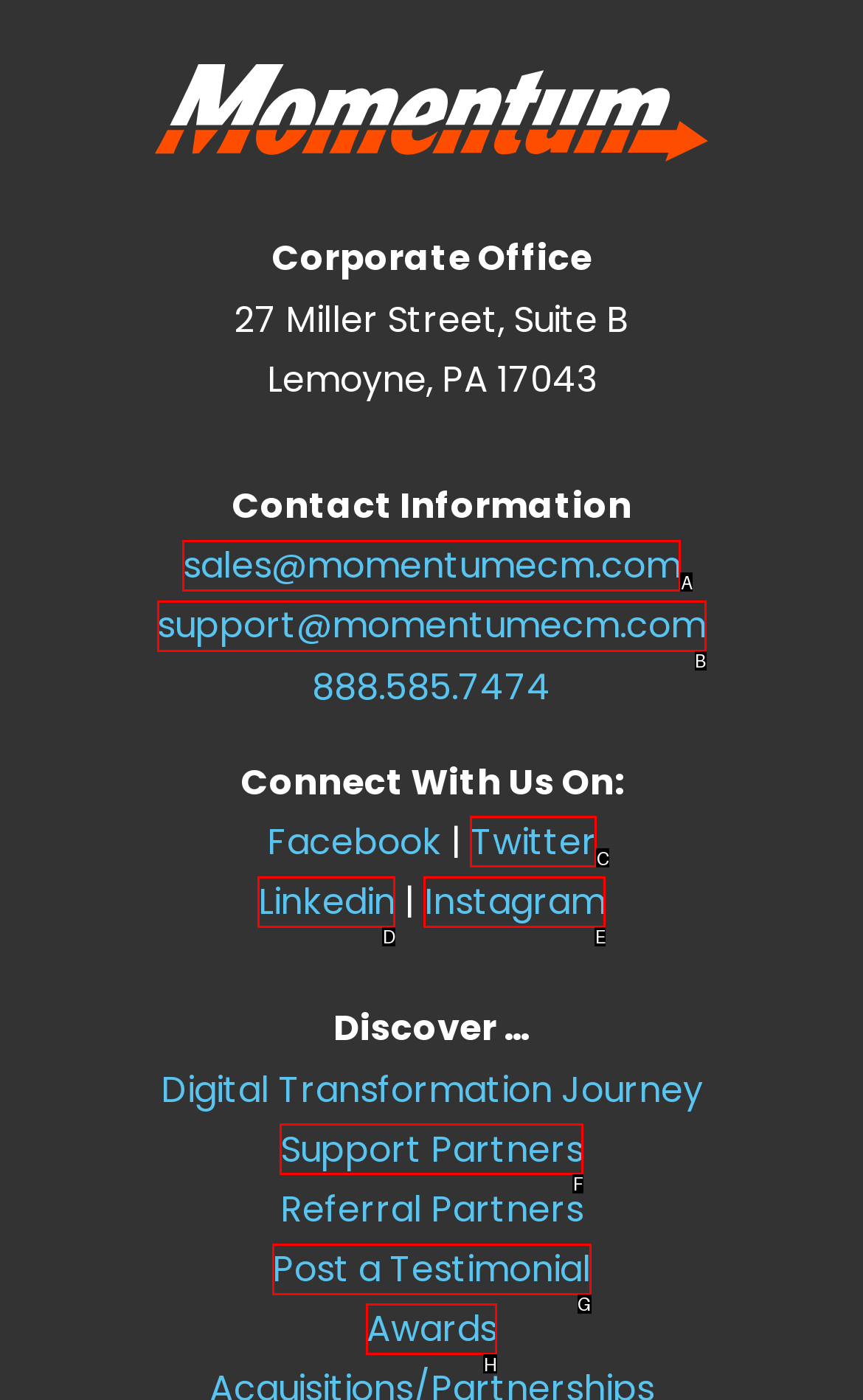Identify the UI element described as: Instagram
Answer with the option's letter directly.

E